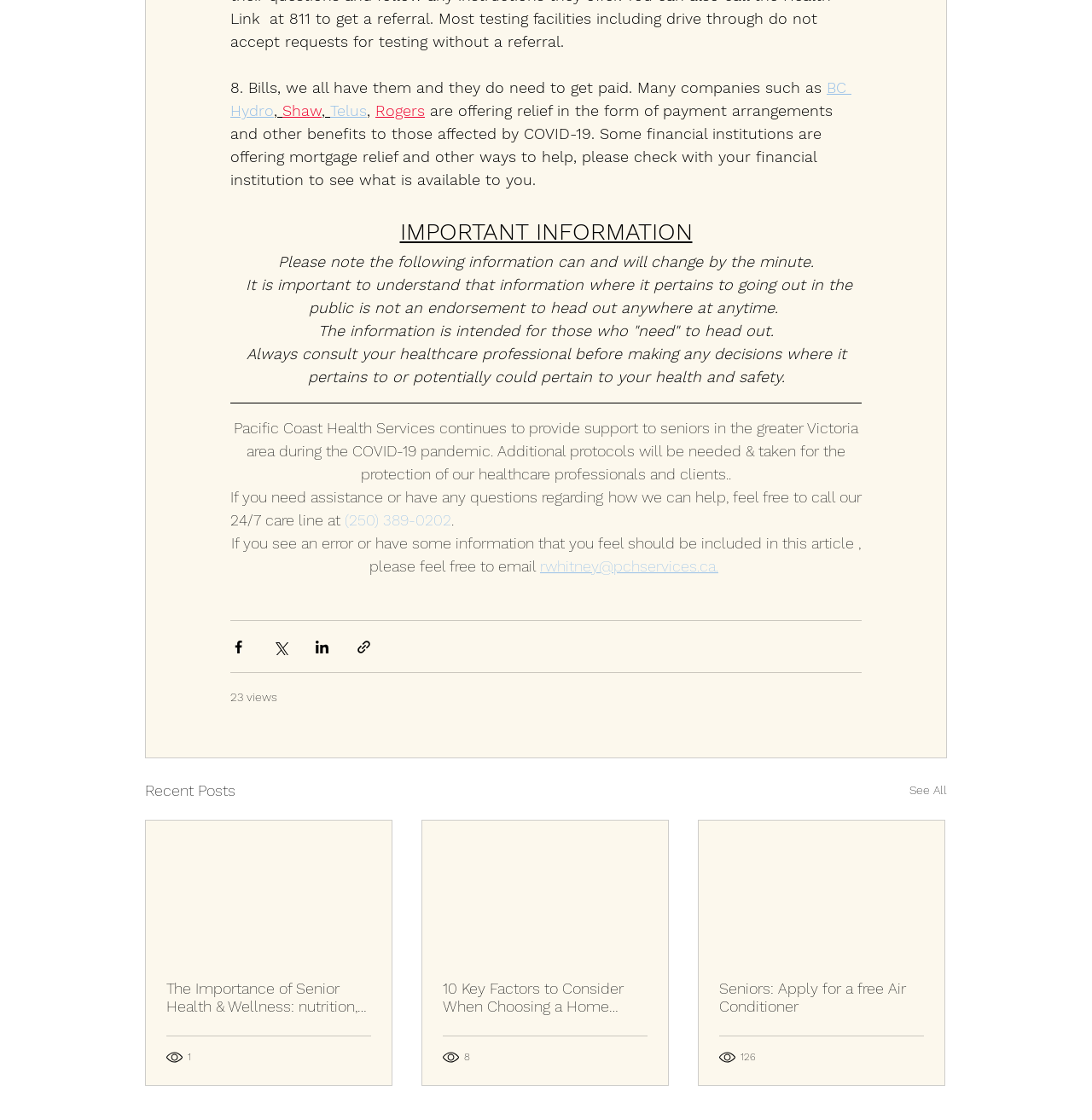Reply to the question with a brief word or phrase: How many views does the article 'The Importance of Senior Health & Wellness' have?

1 view